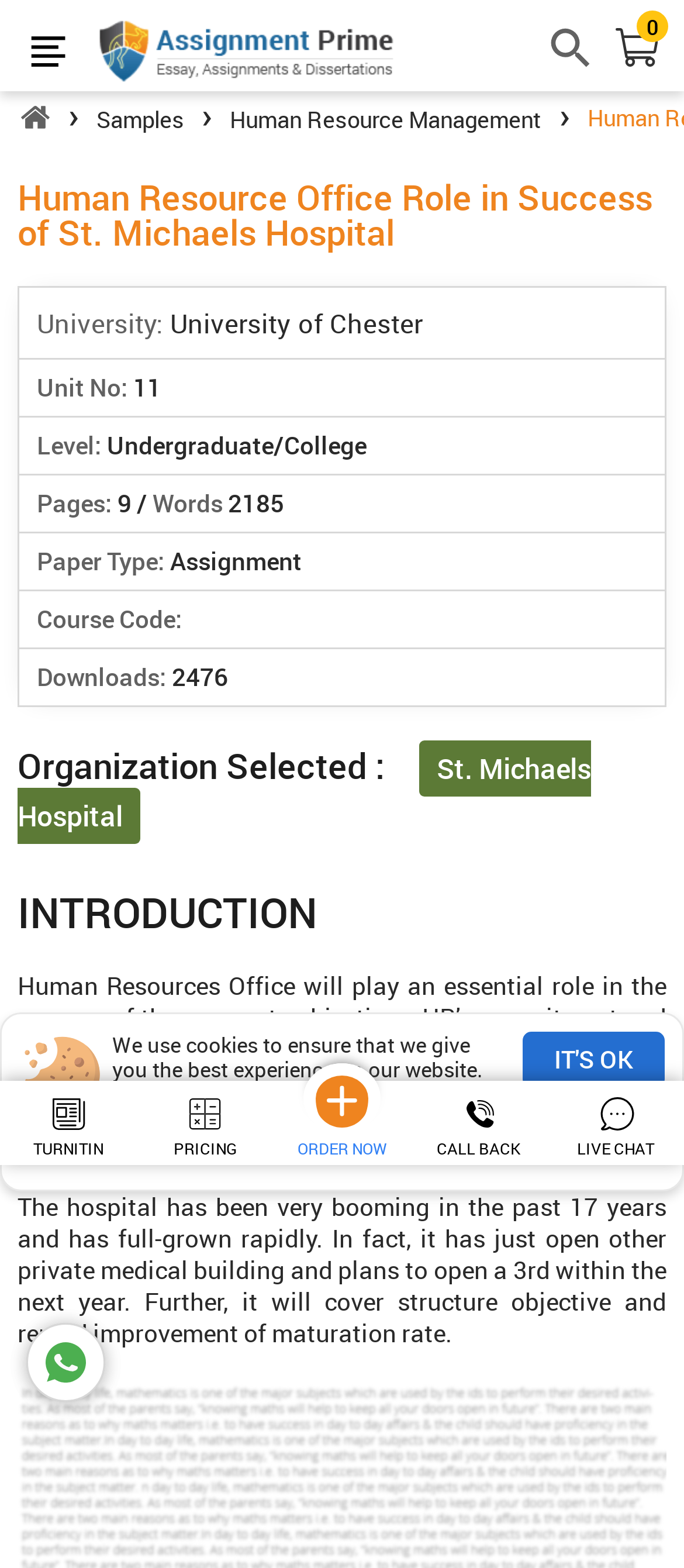Please answer the following question using a single word or phrase: What is the level of the unit?

Undergraduate/College